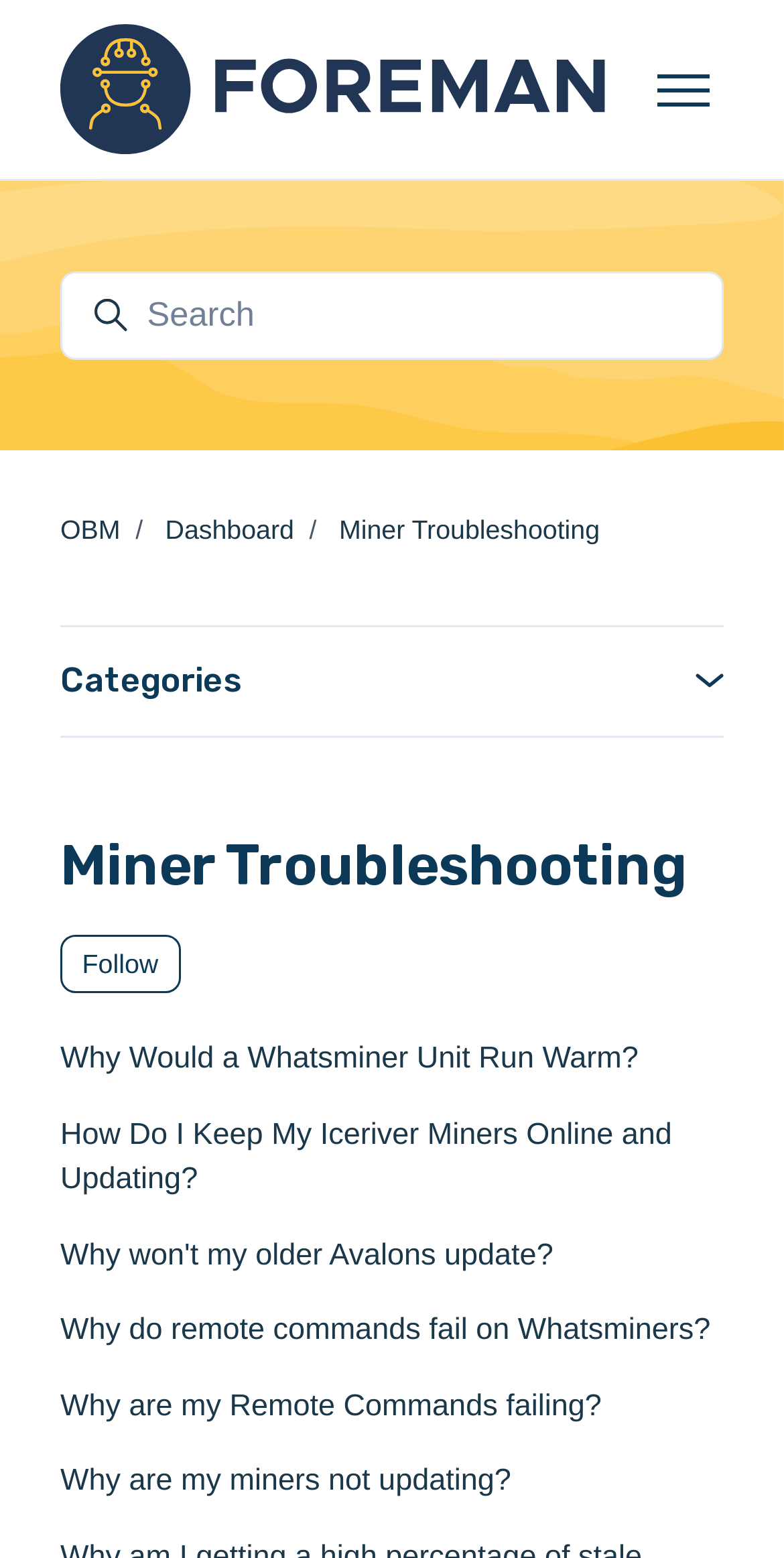Determine the bounding box coordinates for the area you should click to complete the following instruction: "Search for something".

[0.058, 0.174, 0.942, 0.231]